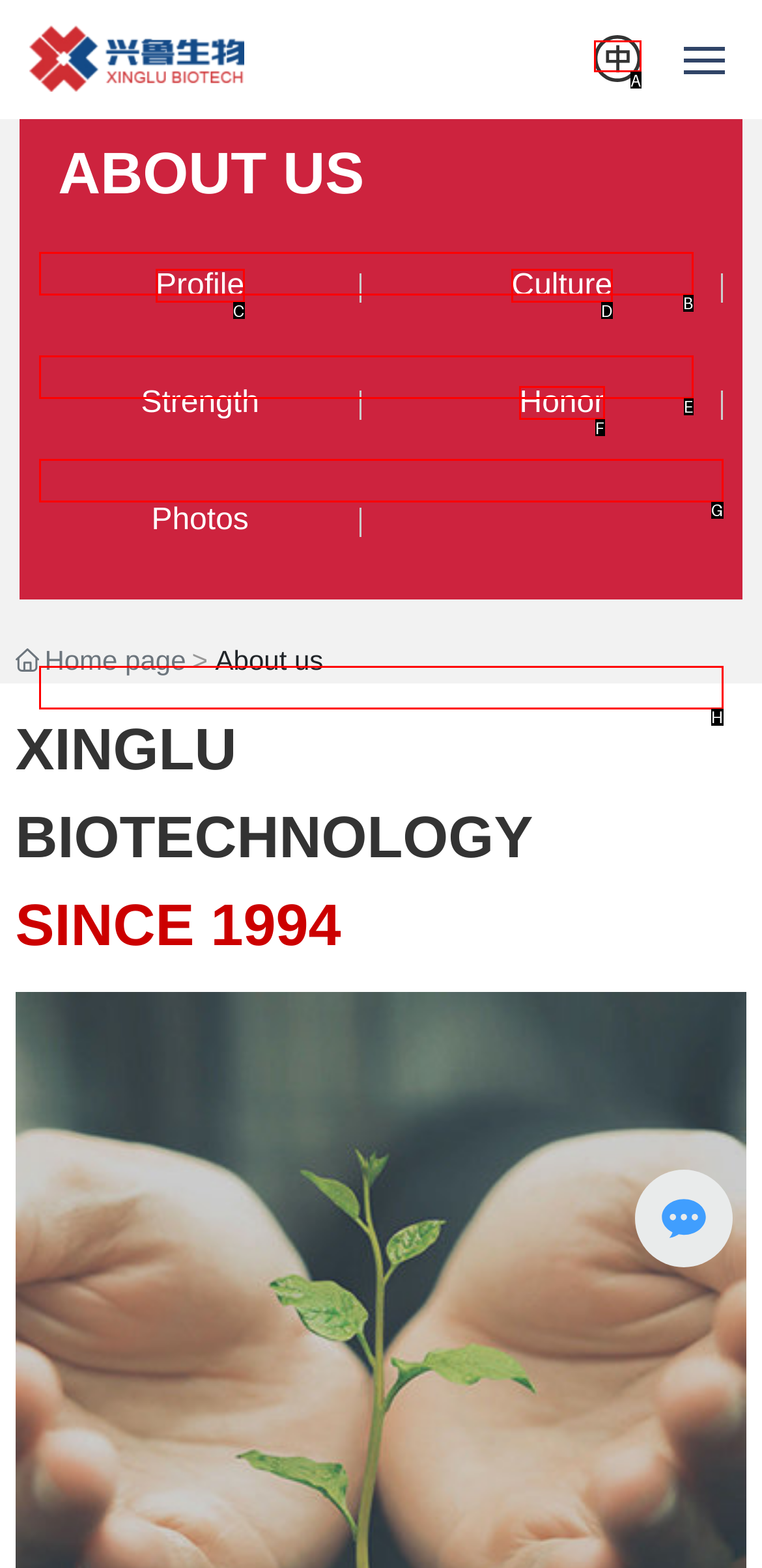Refer to the description: Contact Us and choose the option that best fits. Provide the letter of that option directly from the options.

H